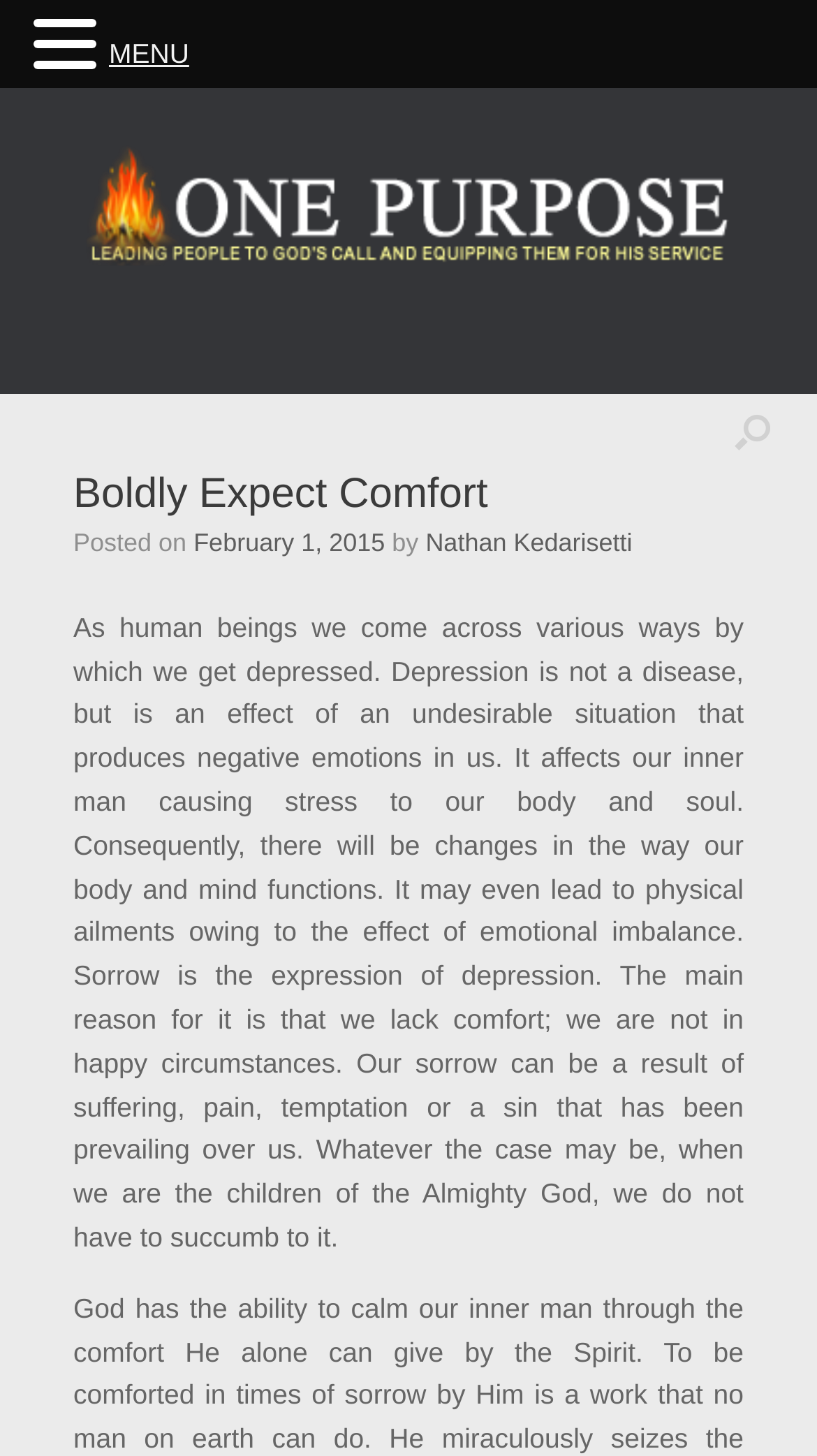Based on the image, give a detailed response to the question: When was the article posted?

The posting date of the article can be found in the header section of the webpage, where it says 'Posted on February 1, 2015'.